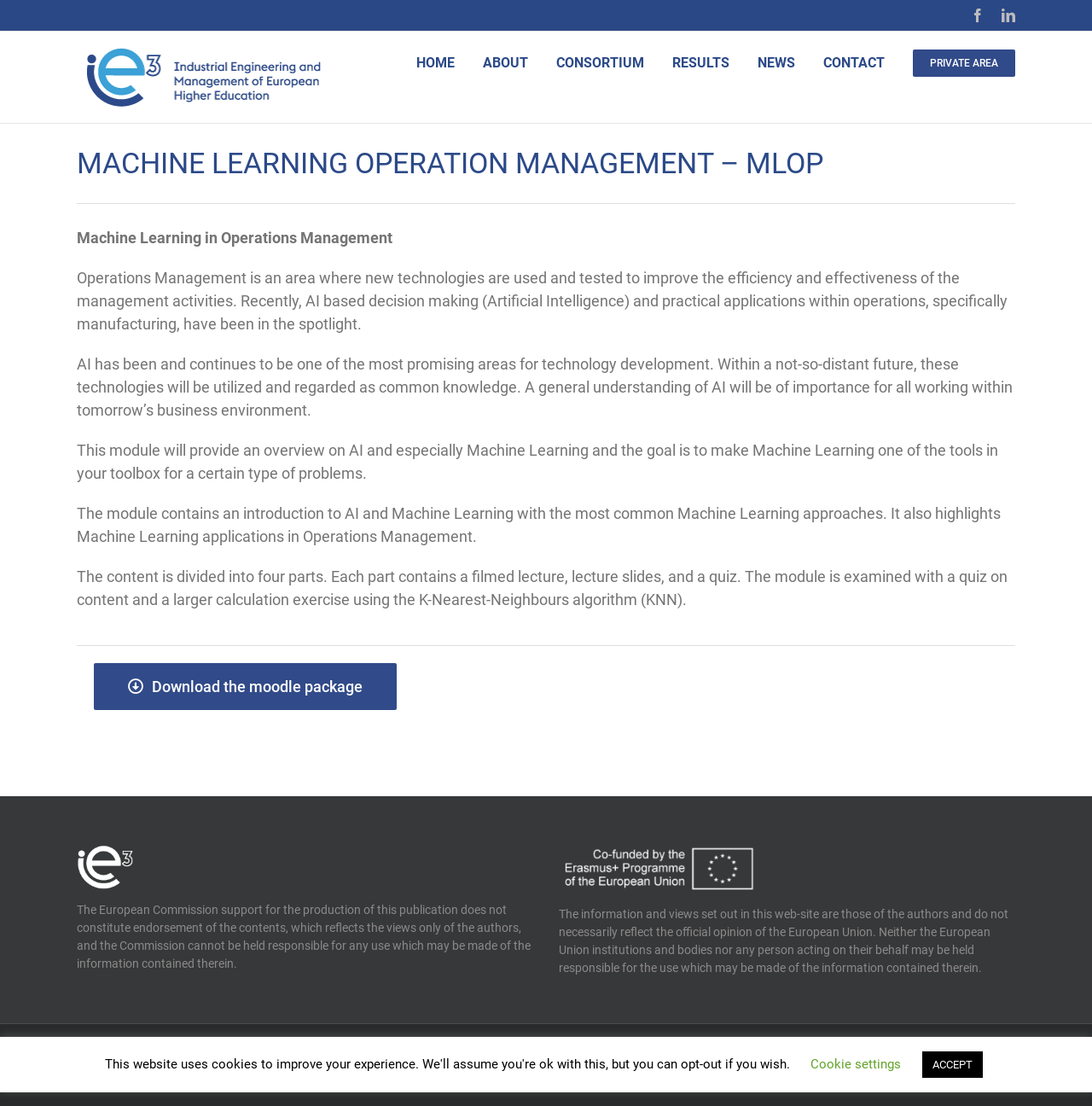What is the main topic of this webpage?
Can you provide an in-depth and detailed response to the question?

Based on the webpage content, the main topic is Machine Learning Operation Management, which is also mentioned in the heading 'MACHINE LEARNING OPERATION MANAGEMENT – MLOP' and the static text 'Machine Learning in Operations Management'.